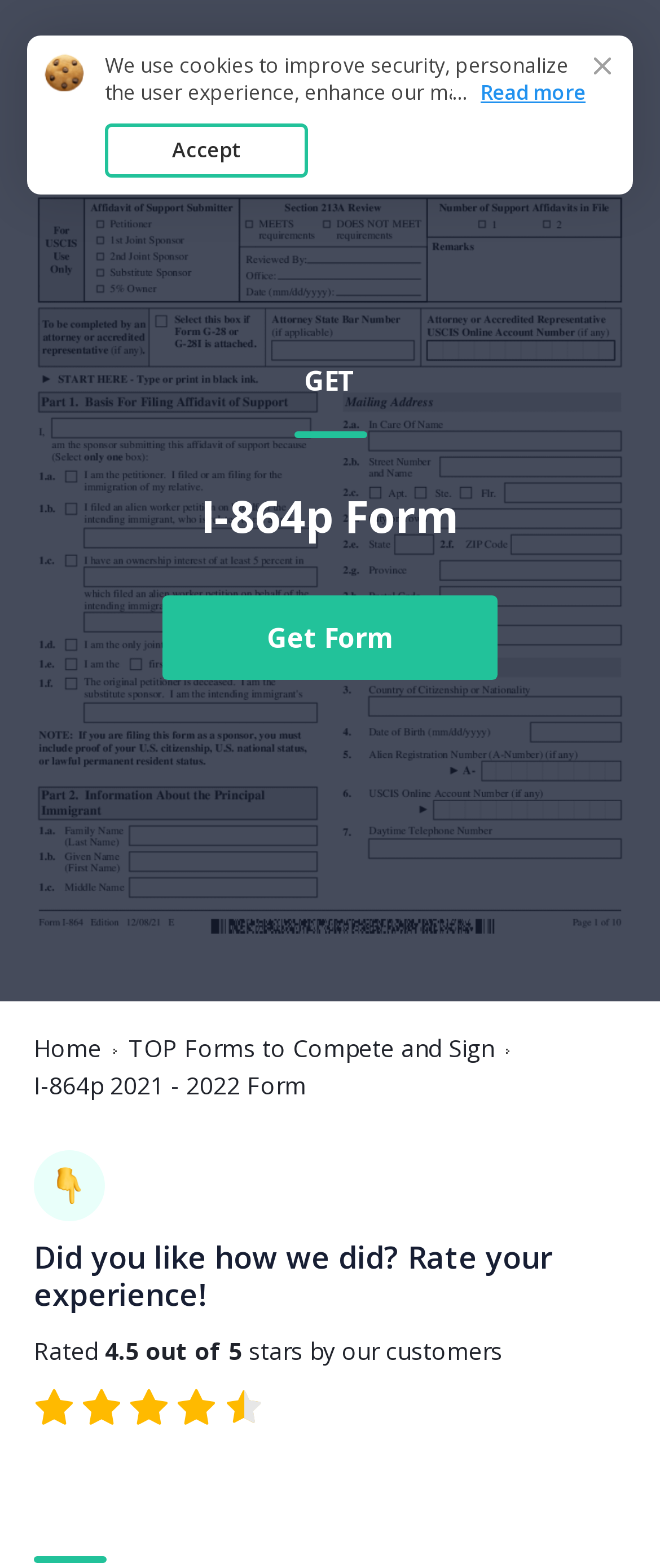How many links are there on the webpage?
From the image, provide a succinct answer in one word or a short phrase.

5